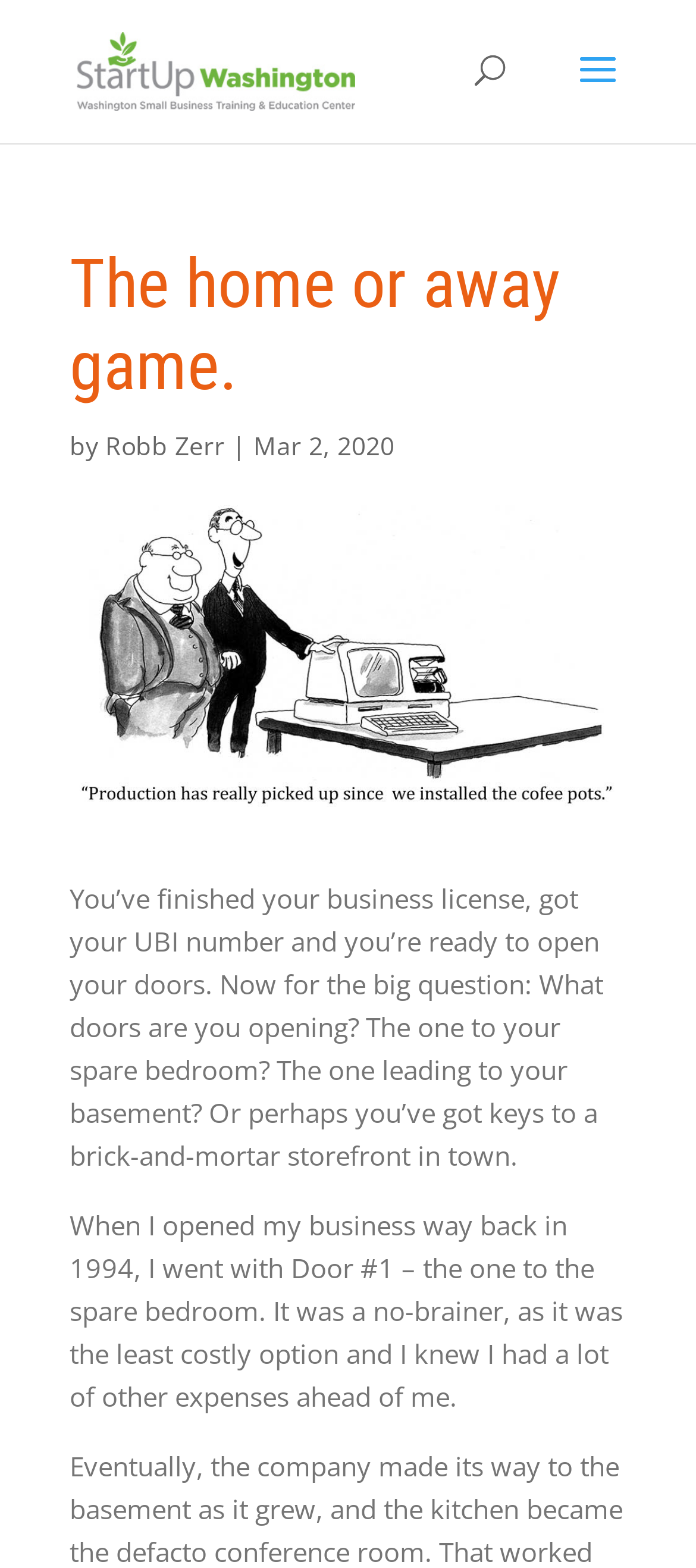Locate and generate the text content of the webpage's heading.

The home or away game.